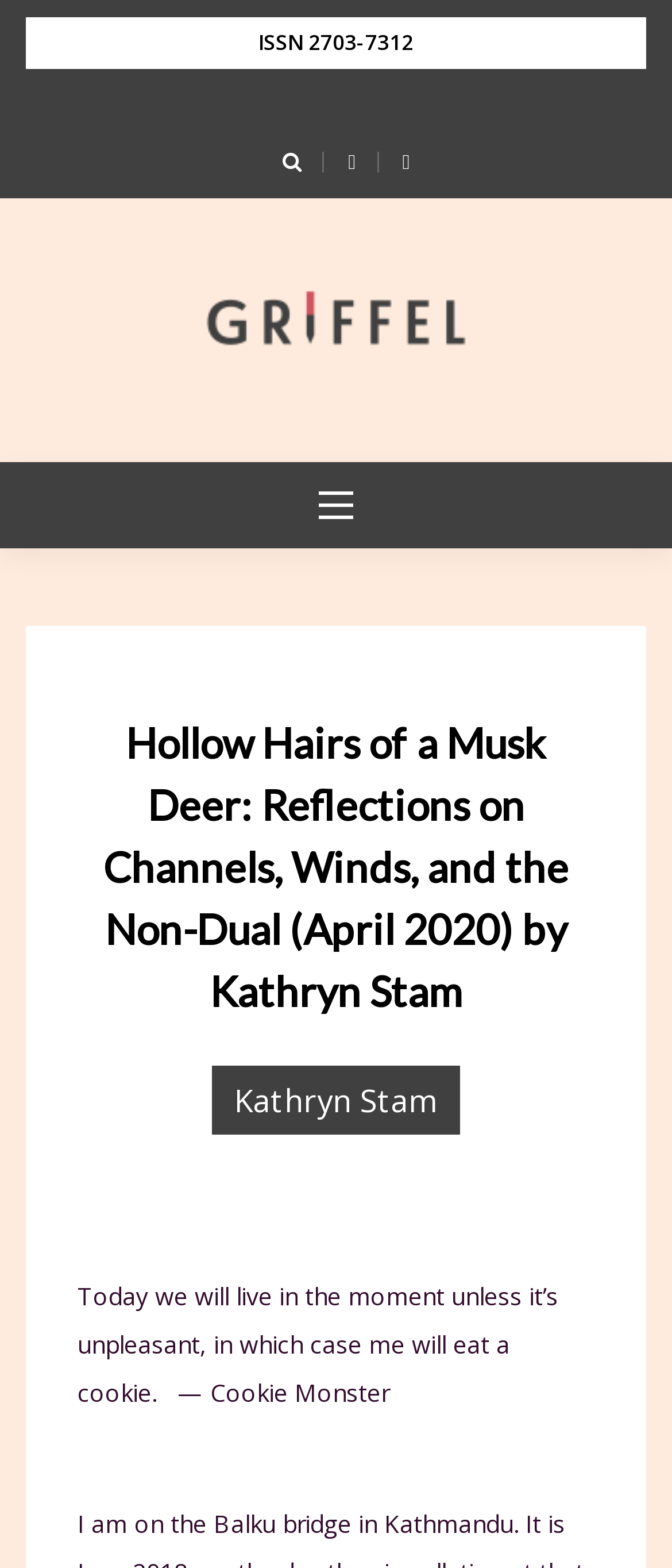Identify and provide the title of the webpage.

Hollow Hairs of a Musk Deer: Reflections on Channels, Winds, and the Non-Dual (April 2020) by Kathryn Stam